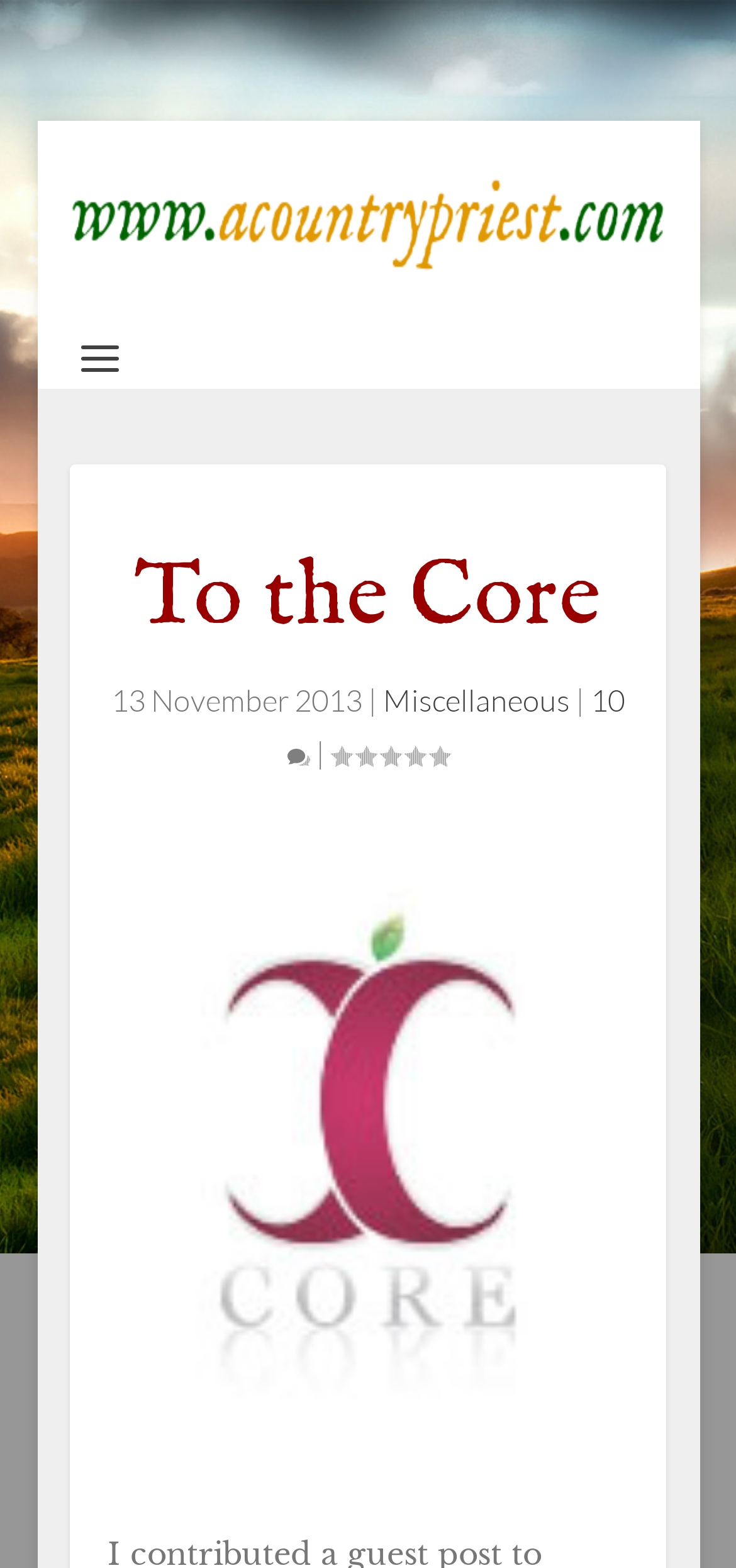What is the category of the blog post?
Answer with a single word or short phrase according to what you see in the image.

Miscellaneous